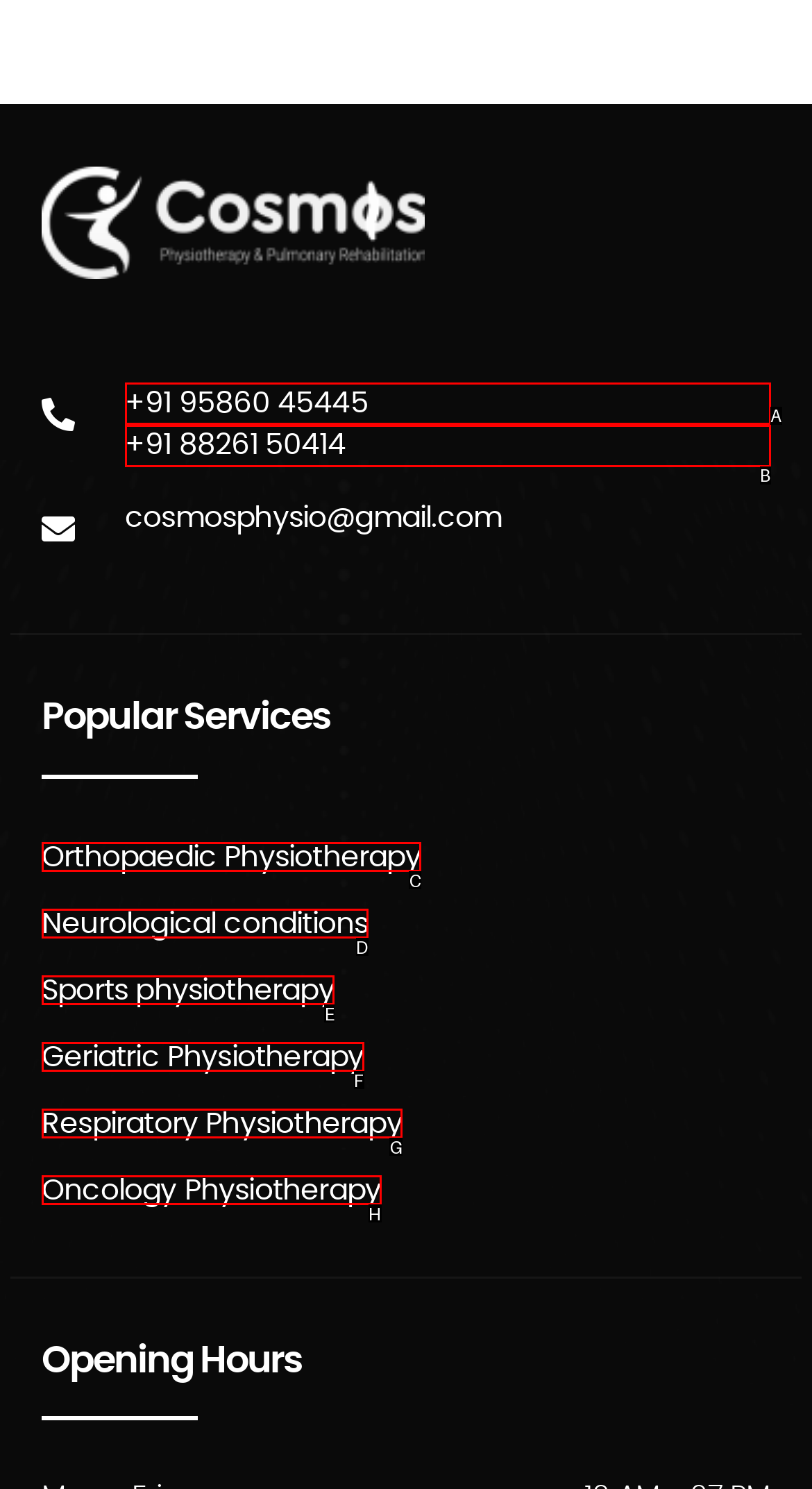Tell me which one HTML element I should click to complete the following task: Call the phone number Answer with the option's letter from the given choices directly.

A